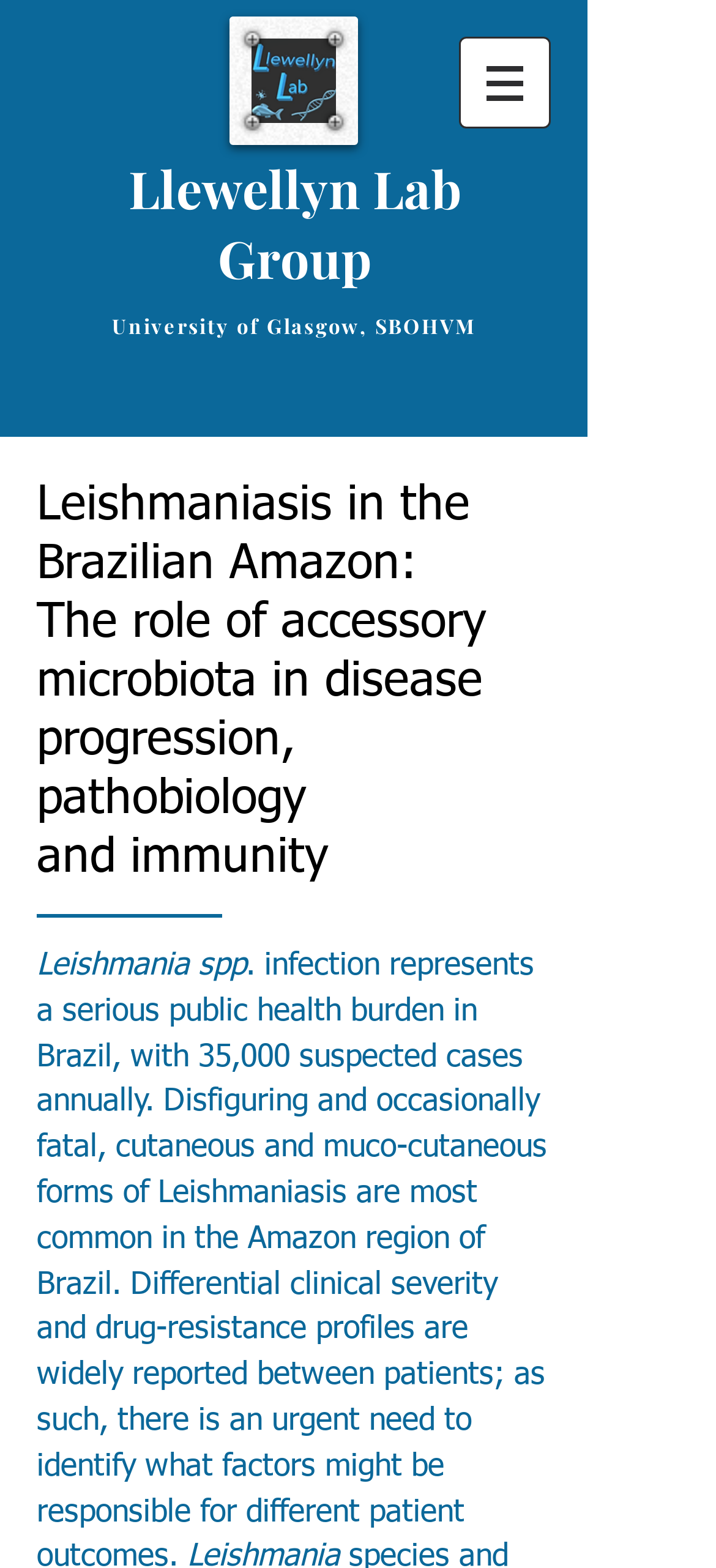Provide a short, one-word or phrase answer to the question below:
What is the role of microbiota in disease progression?

Accessory